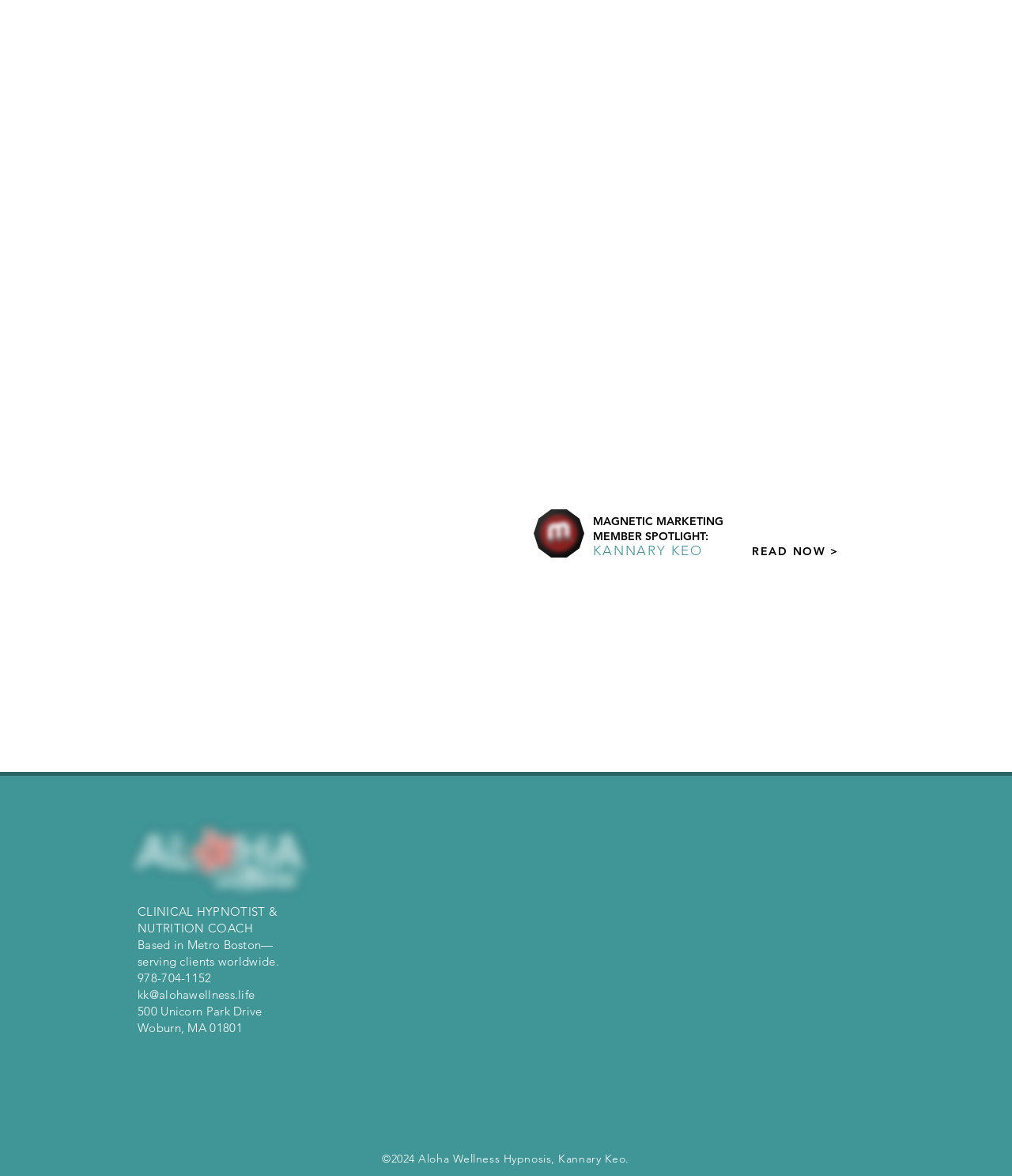What is the location of the person's office?
Using the image as a reference, deliver a detailed and thorough answer to the question.

The location of the person's office is mentioned as 500 Unicorn Park Drive, Woburn, MA 01801, which is in the Metro Boston area.